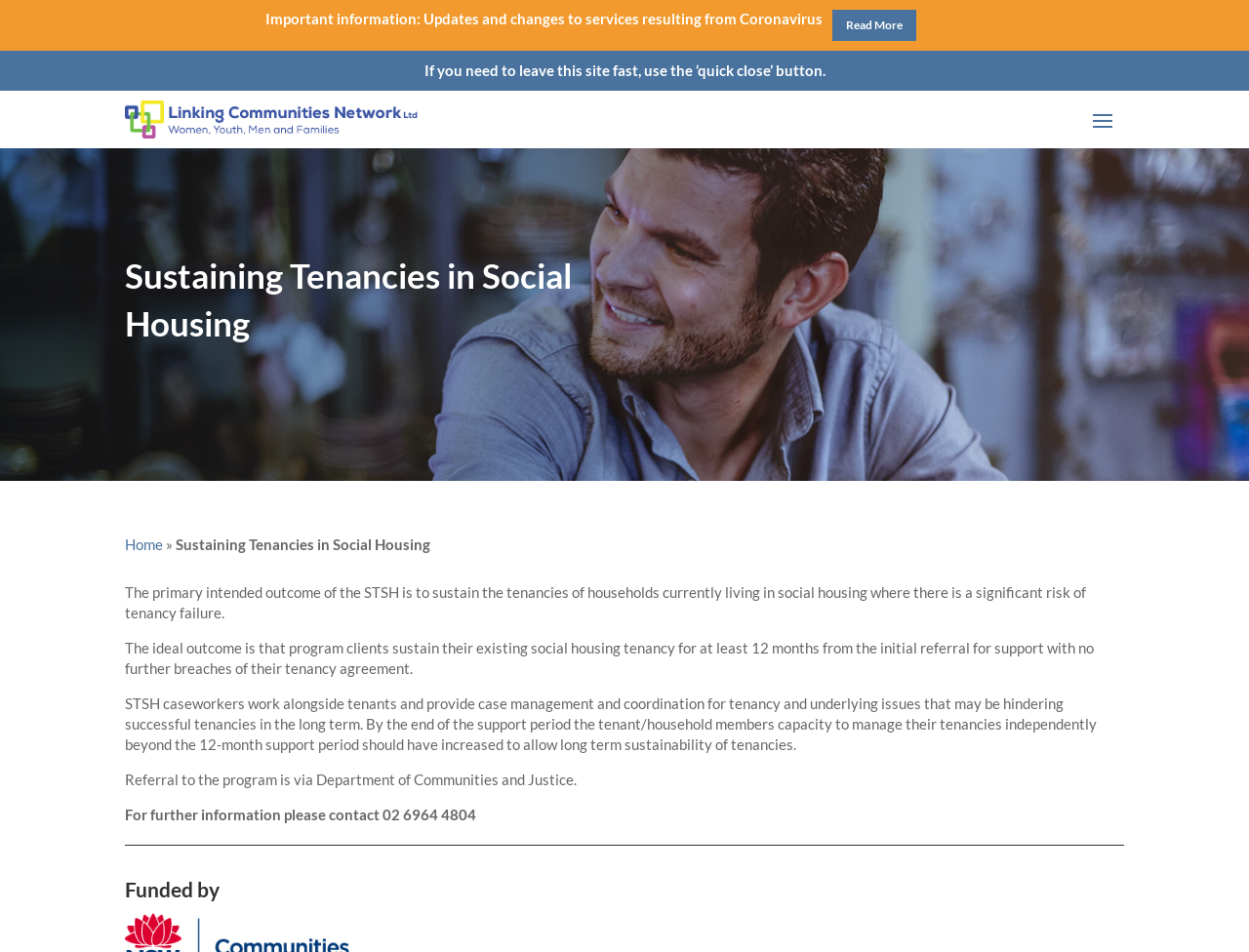How long should program clients sustain their tenancy?
Provide a thorough and detailed answer to the question.

According to the webpage, the ideal outcome is that program clients sustain their existing social housing tenancy for at least 12 months from the initial referral for support with no further breaches of their tenancy agreement. This information is provided in the static text 'The ideal outcome is that program clients sustain their existing social housing tenancy for at least 12 months from the initial referral for support with no further breaches of their tenancy agreement.'